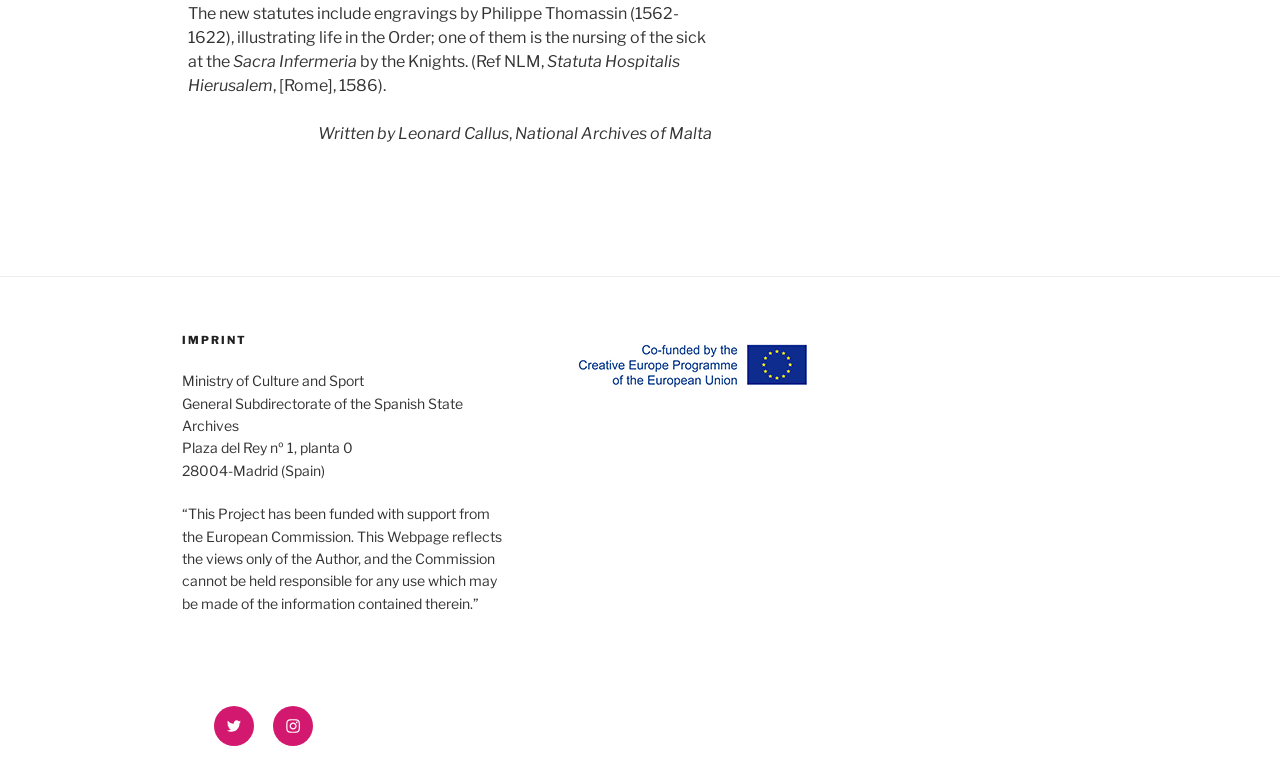Find the bounding box of the web element that fits this description: "Twitter".

[0.167, 0.911, 0.198, 0.963]